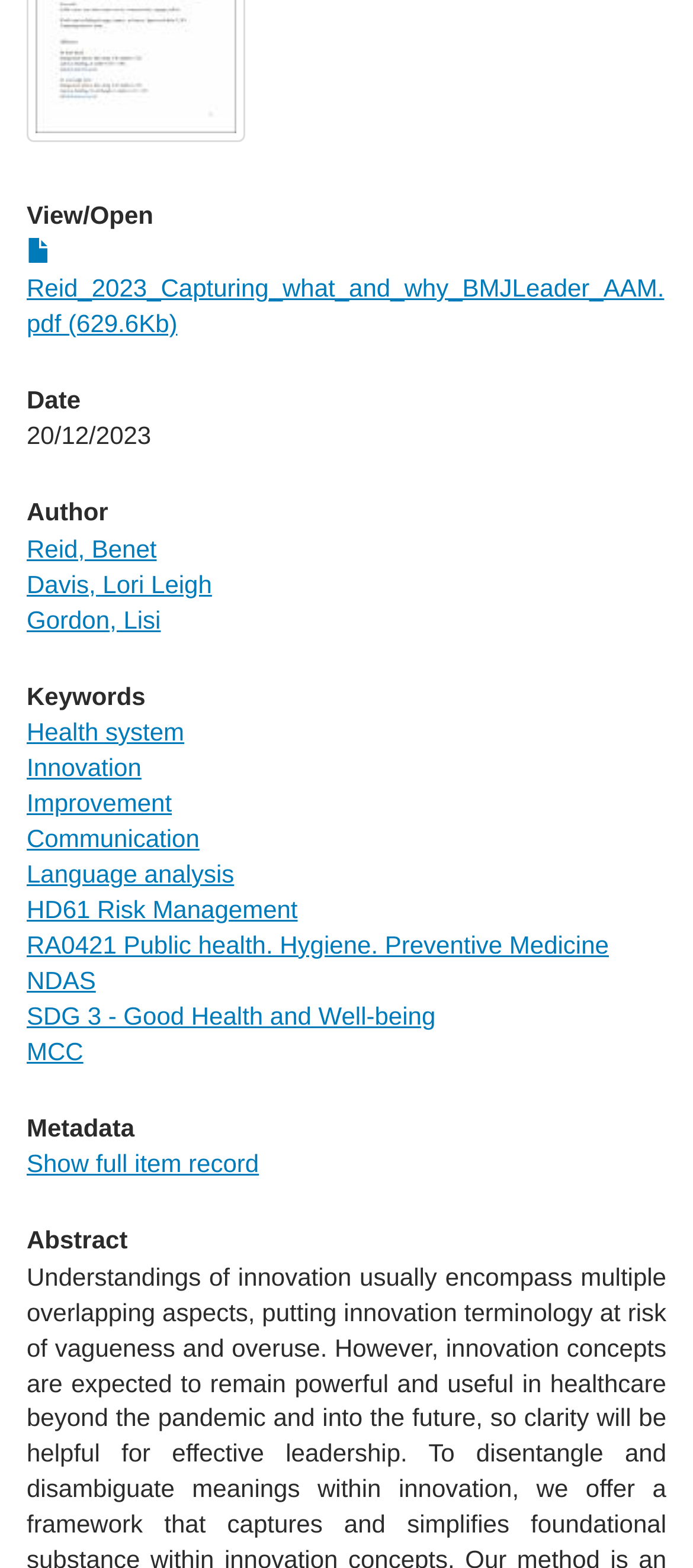Determine the bounding box coordinates of the UI element described below. Use the format (top-left x, top-left y, bottom-right x, bottom-right y) with floating point numbers between 0 and 1: Practical Applications

None